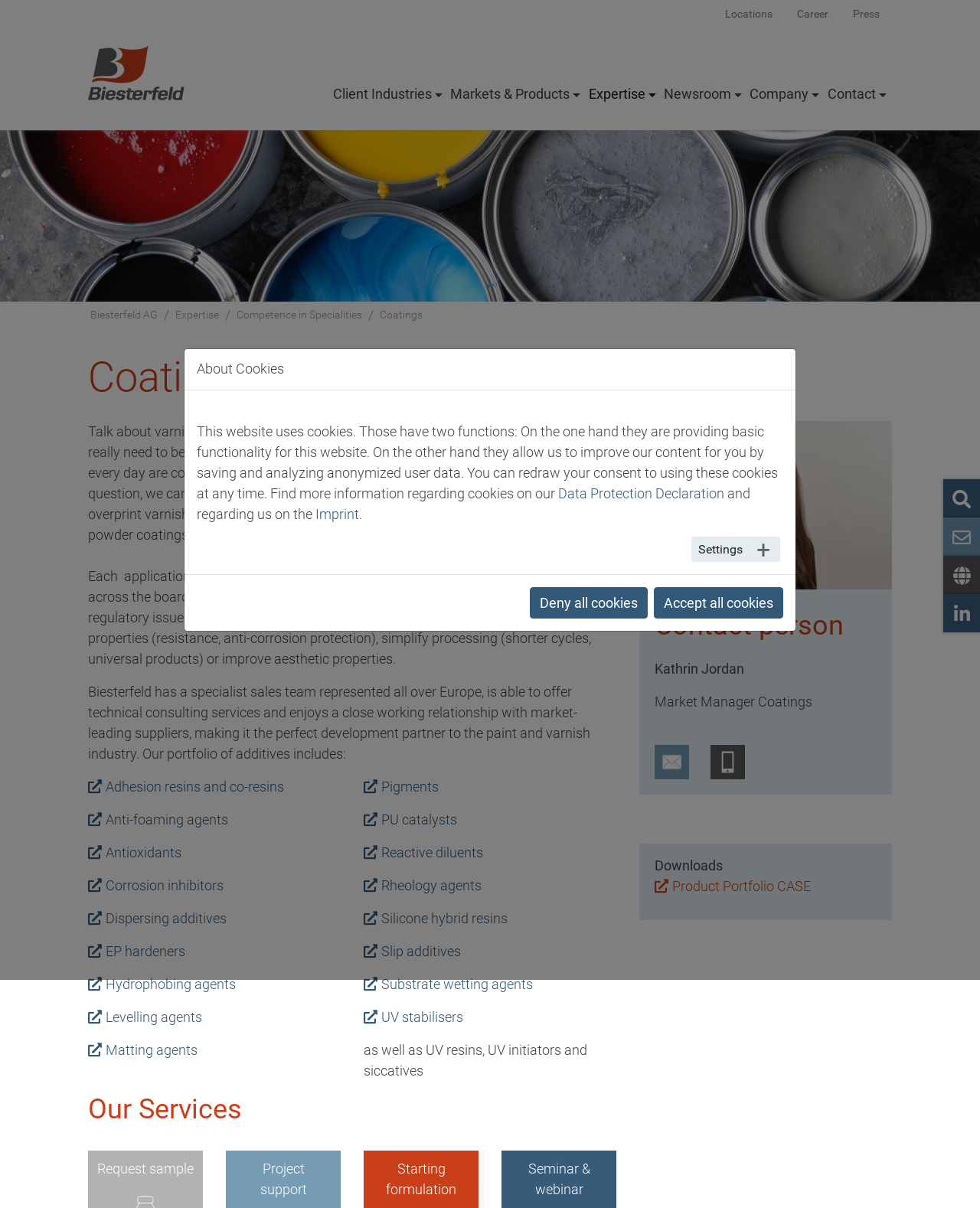Detail the various sections and features present on the webpage.

The webpage is about Coatings by Biesterfeld AG, a company that provides specialized sales teams, technical consulting services, and a portfolio of additives for the paint and varnish industry. 

At the top of the page, there are several links to different sections of the website, including Locations, Career, Press, Client Industries, Markets & Products, Expertise, Newsroom, Company, and Contact. 

Below the links, there is a section dedicated to Coatings, which includes a heading and three paragraphs of text. The text explains that the term "coatings" is broad and encompasses various applications, each with its own trends and requirements. It also highlights Biesterfeld's role as a development partner to the paint and varnish industry, offering technical consulting services and a range of additives.

The additives are listed below, with 15 links to different types, including adhesion resins, anti-foaming agents, antioxidants, and UV stabilizers. 

Following the list of additives, there is a section titled "Our Services" with a heading and a contact person's information, including a photo, name, title, email, and phone number. There is also a link to download a product portfolio.

At the bottom of the page, there is a dialog box with information about cookies, explaining their purpose and allowing users to redraw their consent or access the Data Protection Declaration and Imprint. There are also buttons to accept or deny all cookies, as well as a settings button.